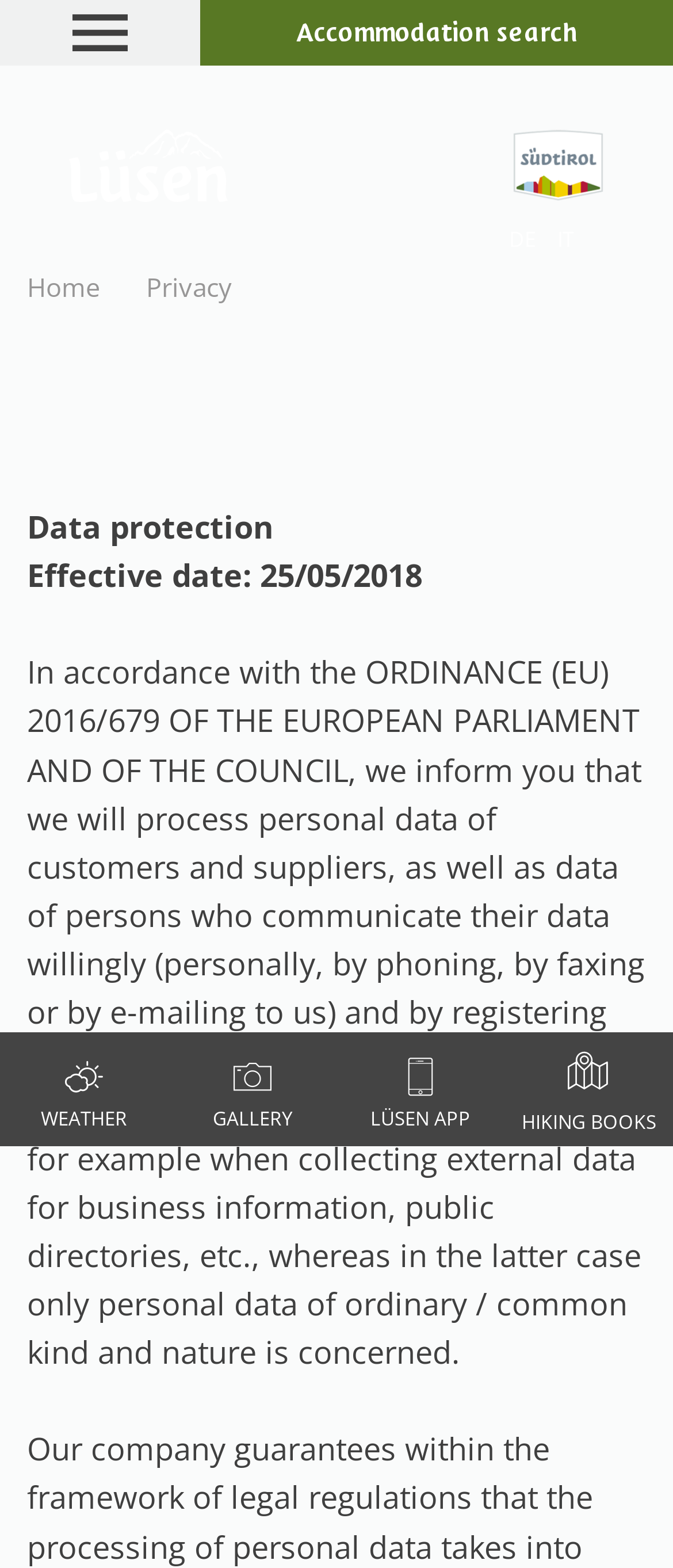What is the purpose of the 'Accommodation search' link?
Kindly offer a comprehensive and detailed response to the question.

The 'Accommodation search' link is likely used to search for accommodations in Luson, South Tyrol, which is a common feature on travel websites, especially those focused on hiking holidays.